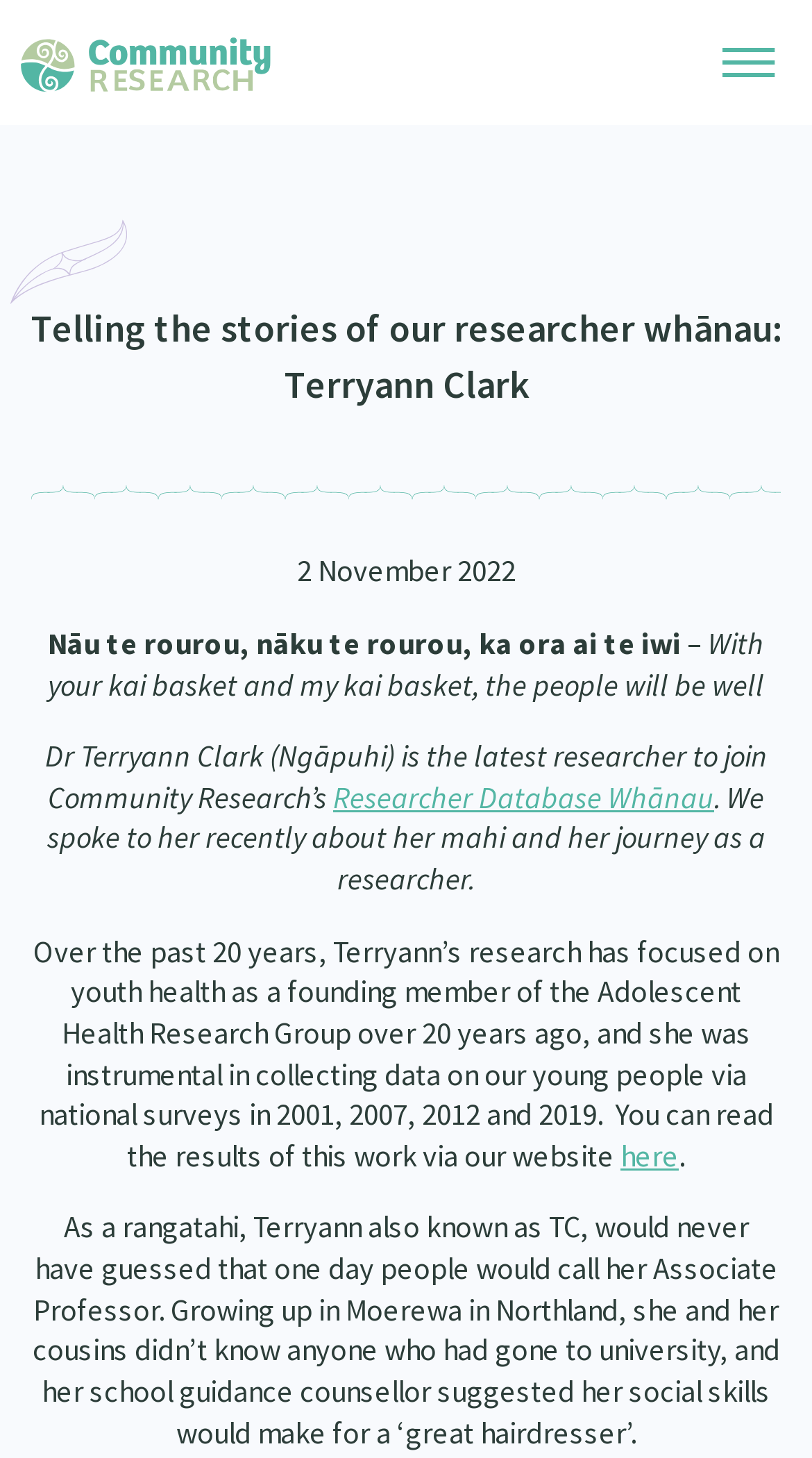Find and provide the bounding box coordinates for the UI element described here: "All Podcasts". The coordinates should be given as four float numbers between 0 and 1: [left, top, right, bottom].

[0.027, 0.274, 0.211, 0.296]